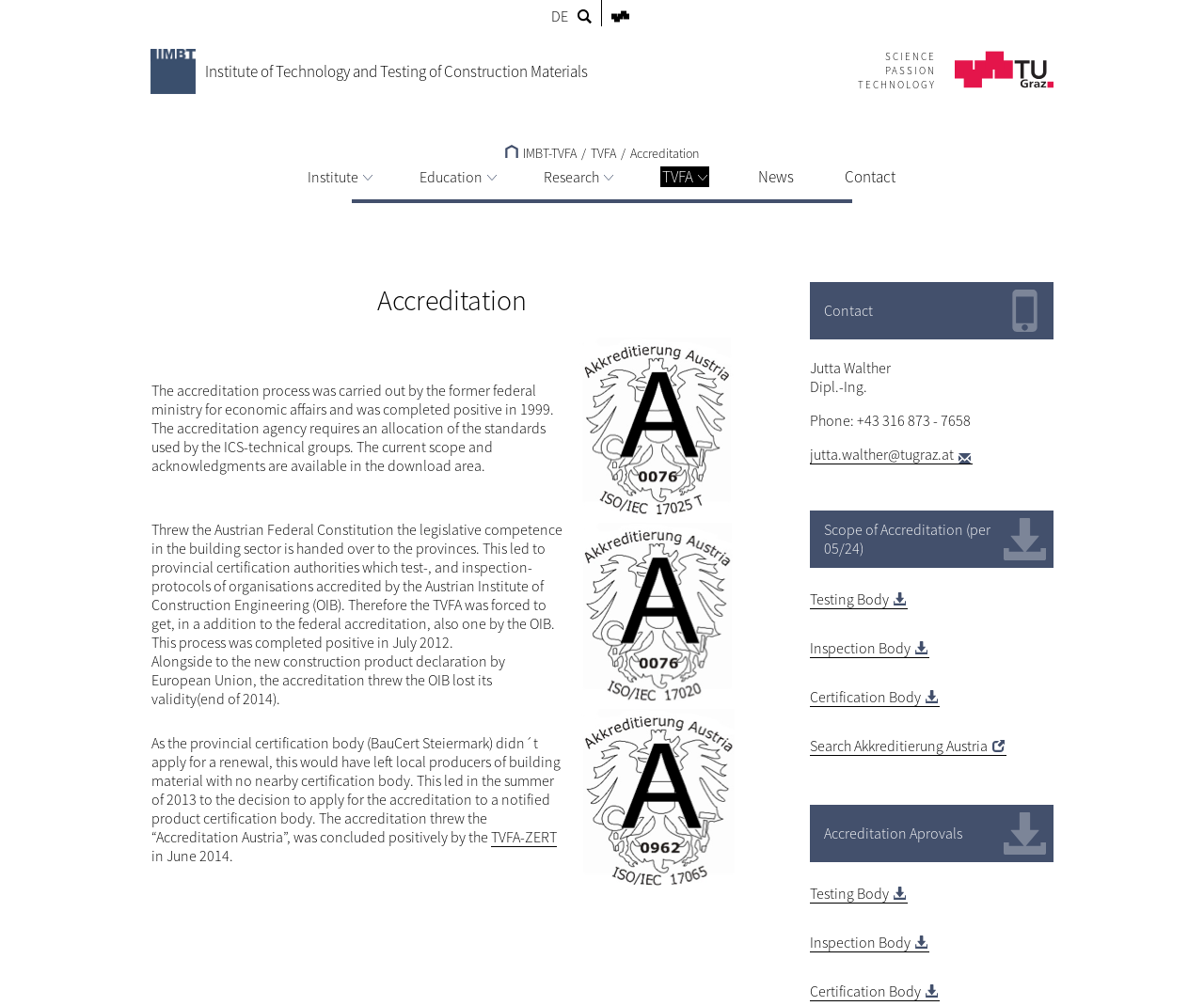Show the bounding box coordinates for the HTML element as described: "parent_node: CONSULTANCY aria-label="Menu Toggle"".

None